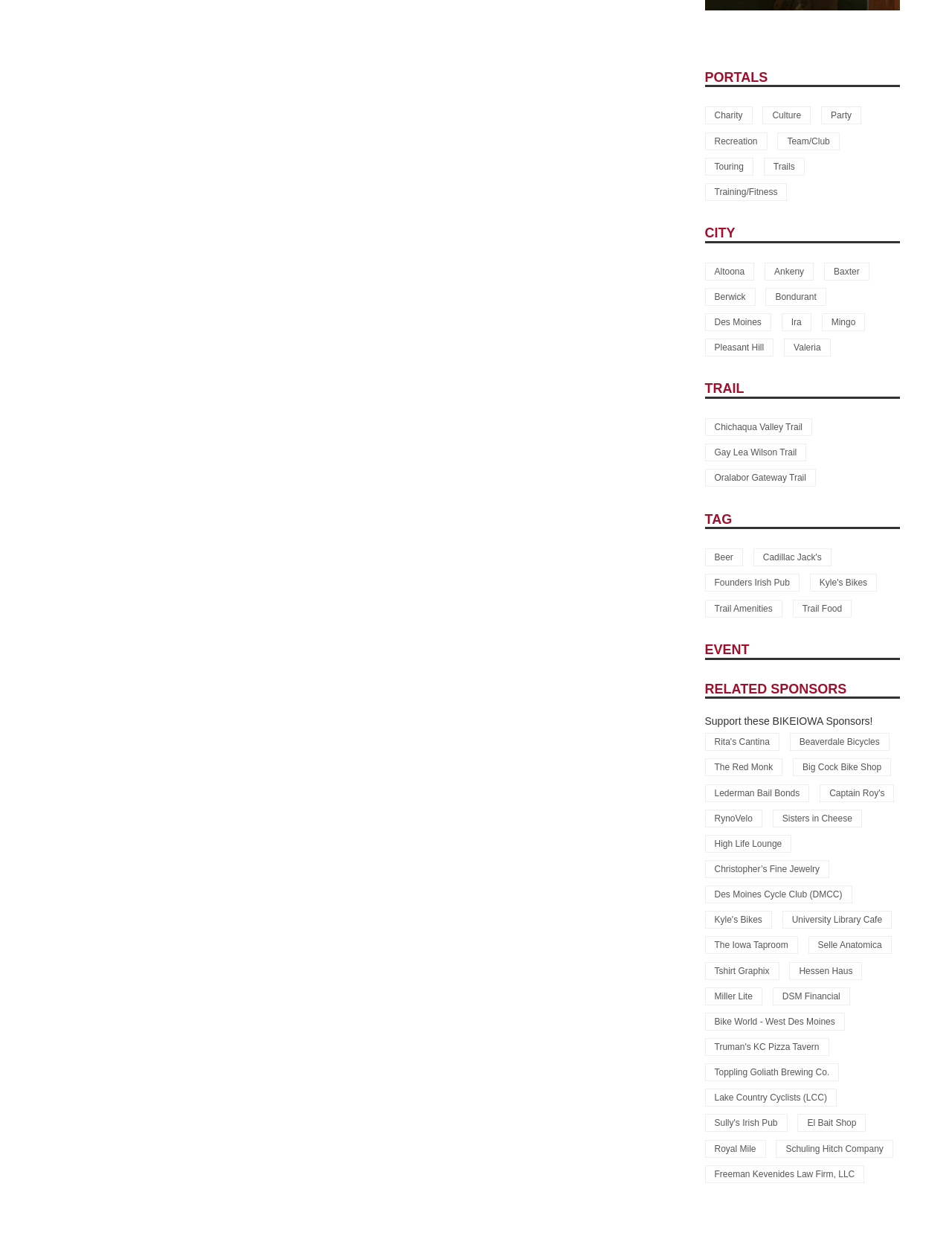Respond with a single word or short phrase to the following question: 
What are the categories under PORTALS?

Charity, Culture, Party, Recreation, Team/Club, Touring, Trails, Training/Fitness